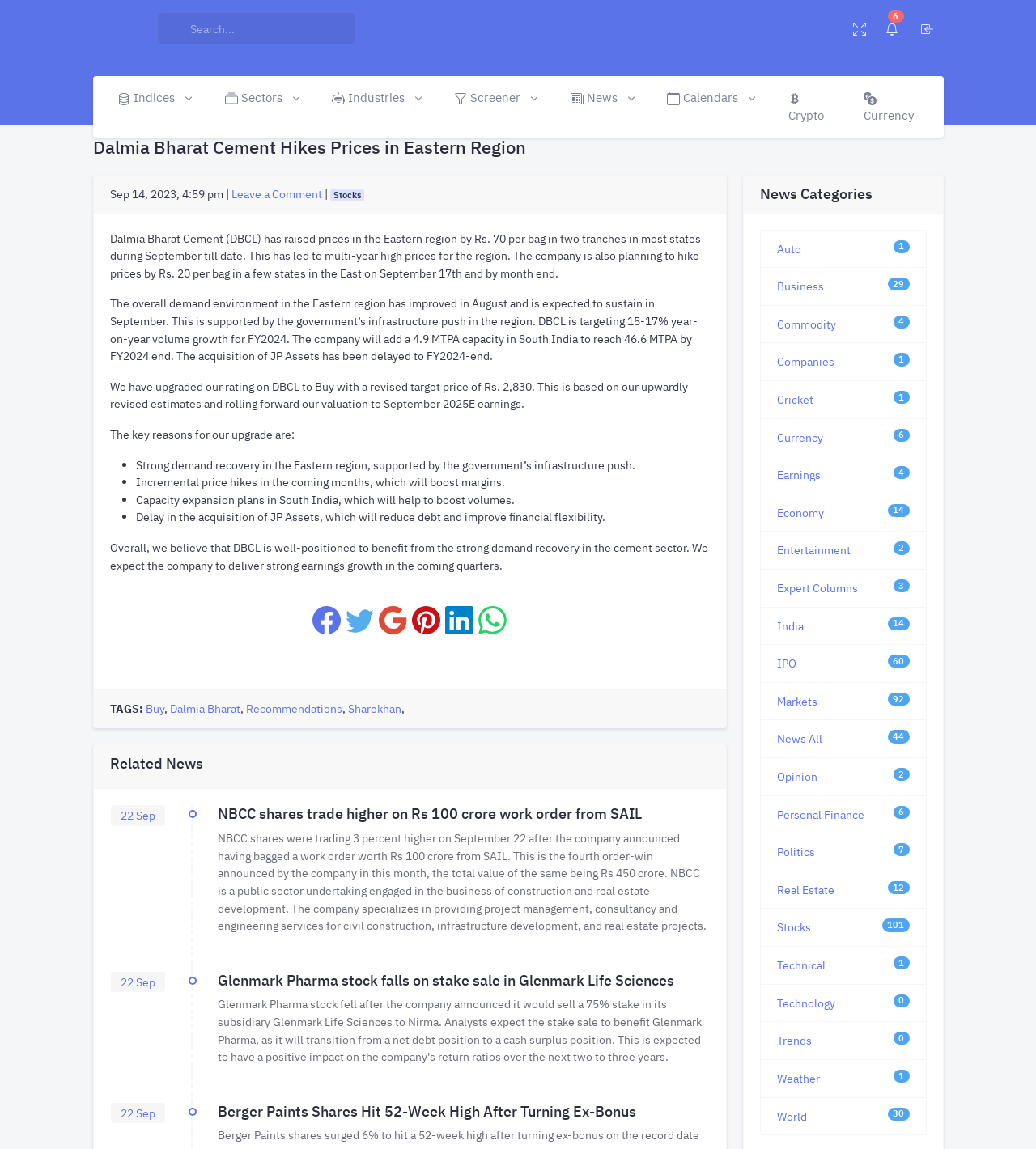Provide an in-depth caption for the contents of the webpage.

The webpage is about Dalmia Bharat Cement hiking prices in the Eastern region. At the top, there is a search bar and a few buttons, including a menu button with a dropdown icon. Below this, there are several buttons for navigating to different sections of the website, including Indices, Sectors, Industries, Screener, News, Calendars, Crypto, and Currency.

The main content of the webpage is an article about Dalmia Bharat Cement's price hike. The article has a heading "Dalmia Bharat Cement Hikes Prices in Eastern Region" and is dated September 14, 2023, 4:59 pm. The article discusses the company's decision to raise prices in the Eastern region by Rs. 70 per bag in two tranches, and its plan to hike prices by Rs. 20 per bag in a few states in the East on September 17th and by month-end.

The article also mentions the company's target of 15-17% year-on-year volume growth for FY2024 and its plan to add a 4.9 MTPA capacity in South India to reach 46.6 MTPA by FY2024 end. The acquisition of JP Assets has been delayed to FY2024-end.

The article is divided into sections, with headings and bullet points. There are four reasons mentioned for the upgrade of the company's rating to Buy, including strong demand recovery in the Eastern region, incremental price hikes in the coming months, capacity expansion plans in South India, and the delay in the acquisition of JP Assets.

At the bottom of the article, there are links to related news articles, including "NBCC shares trade higher on Rs 100 crore work order from SAIL", "Glenmark Pharma stock falls on stake sale in Glenmark Life Sciences", and "Berger Paints Shares Hit 52-Week High After Turning Ex-Bonus". There is also a section for News Categories, with links to different categories such as Auto, Business, and Commodity.